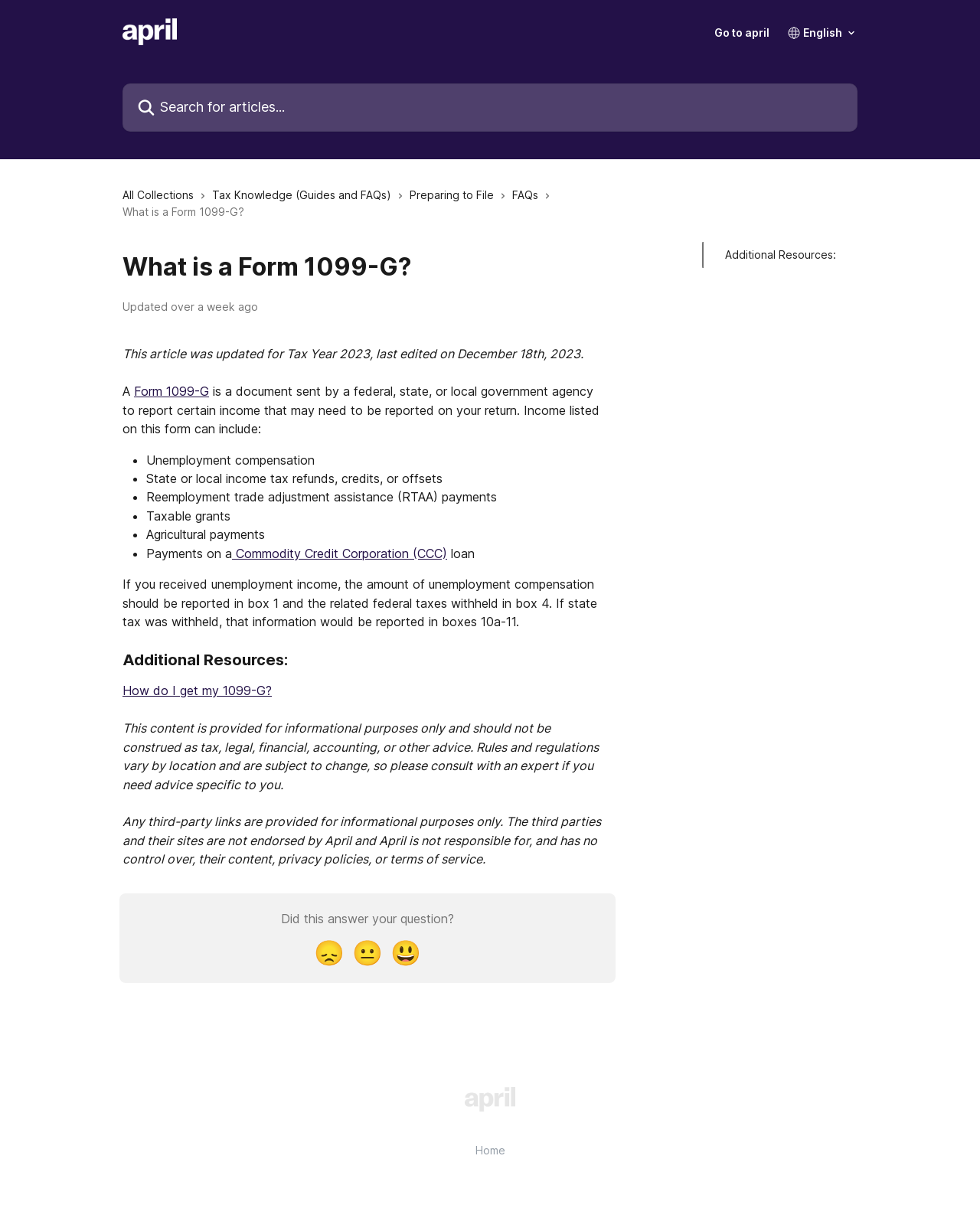Please answer the following question using a single word or phrase: 
What type of content is listed under 'Additional Resources'?

Links